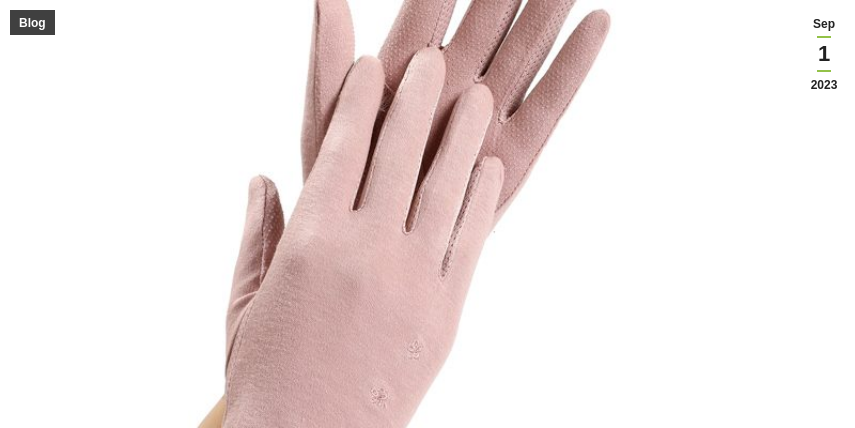Interpret the image and provide an in-depth description.

This image showcases a pair of elegant thin cotton gloves in a soft pink hue, emphasizing both comfort and style. The gloves feature a smooth texture, suggestive of breathable material that allows for dexterity and tactile sensitivity. With fingers designed for unrestricted movement, they appear ideal for a variety of tasks, from precise handiwork to casual wear. Positioned prominently on the page, this visual aligns with the theme of enhancing comfort and performance in diverse work environments, as detailed in the associated blog post, "Enhancing Comfort and Performance with Thin Cotton Gloves," published on September 1, 2023. The overall presentation highlights the growing importance of stylish yet functional accessories in professional settings.